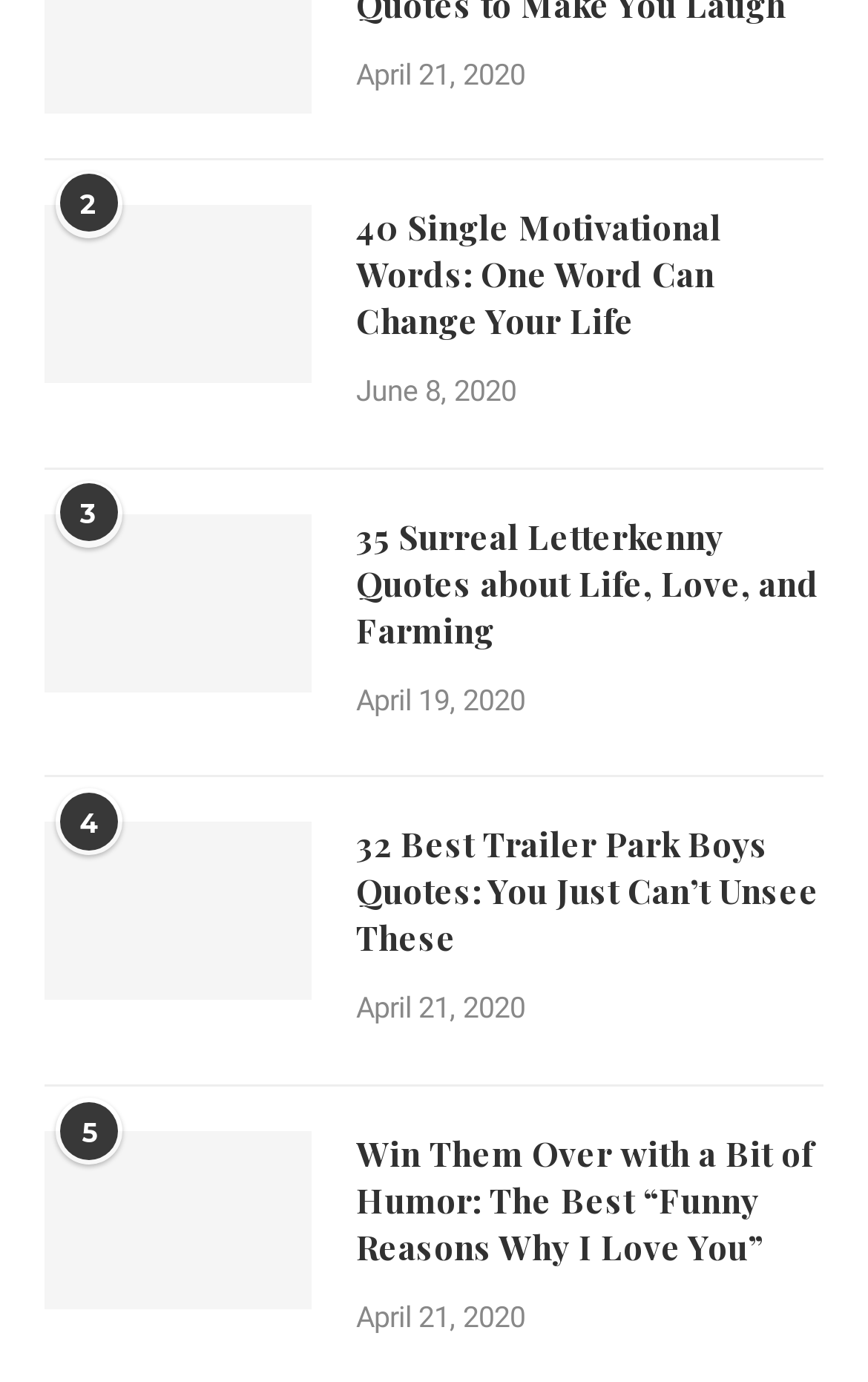Please determine the bounding box coordinates for the element that should be clicked to follow these instructions: "View the article about Letterkenny Quotes".

[0.051, 0.371, 0.359, 0.5]